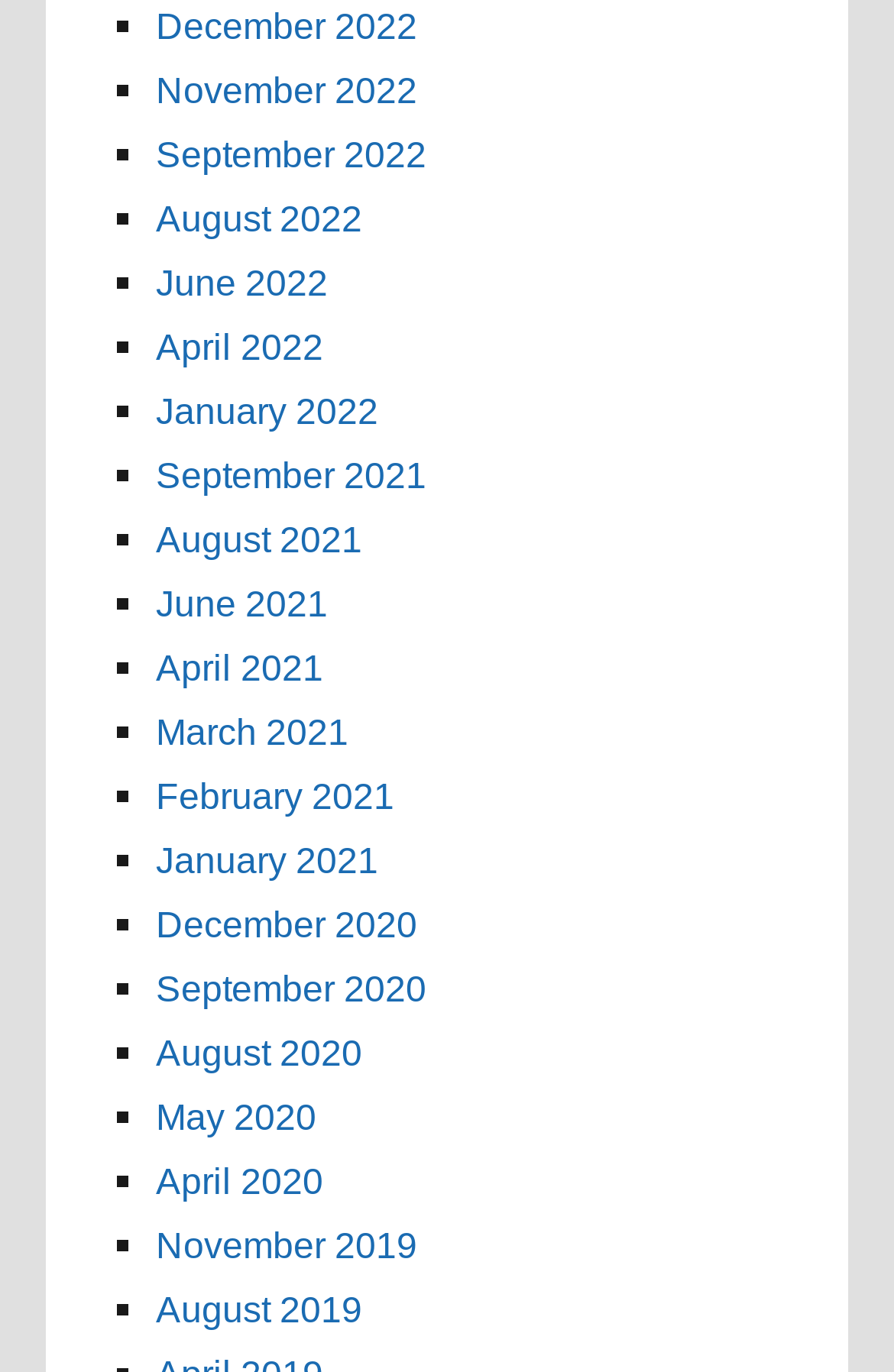How many links are on this webpage?
Answer with a single word or phrase, using the screenshot for reference.

28